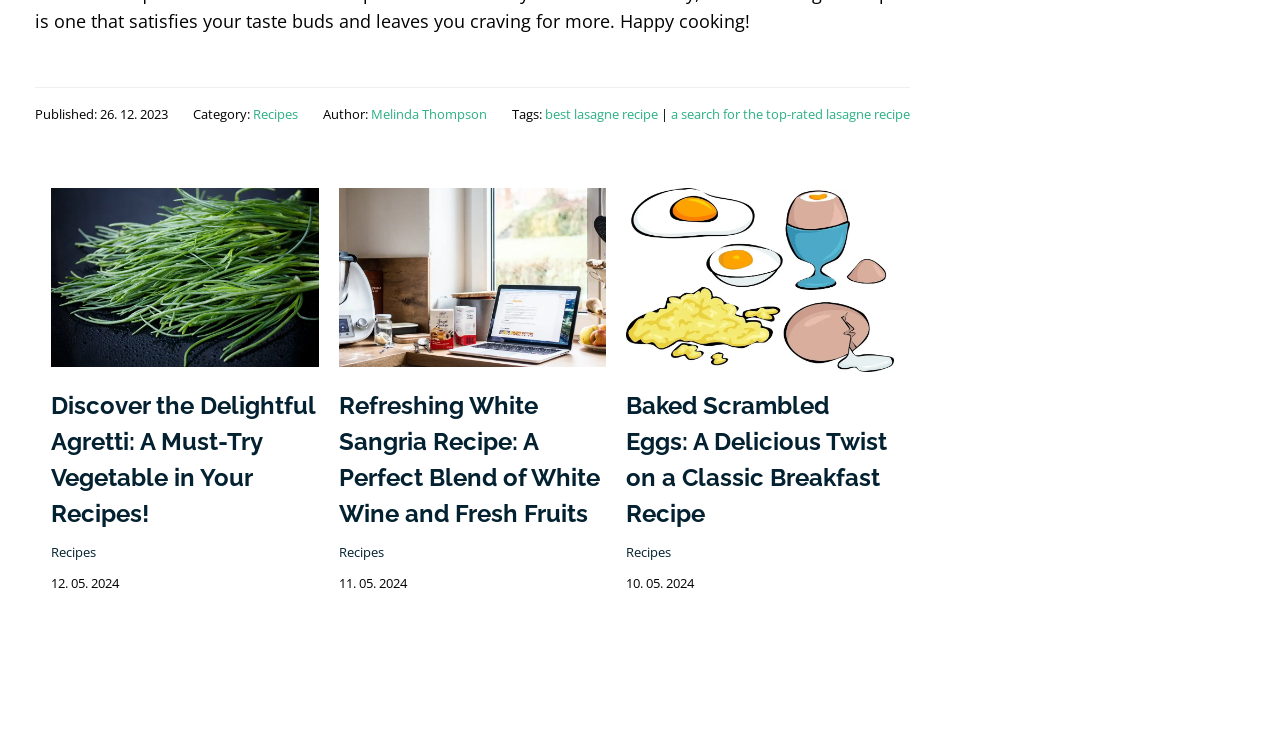Based on the image, provide a detailed response to the question:
What is the date of the second article?

The date of the second article can be found by looking at the StaticText element with the text '11. 05. 2024' inside the second 'article' element.